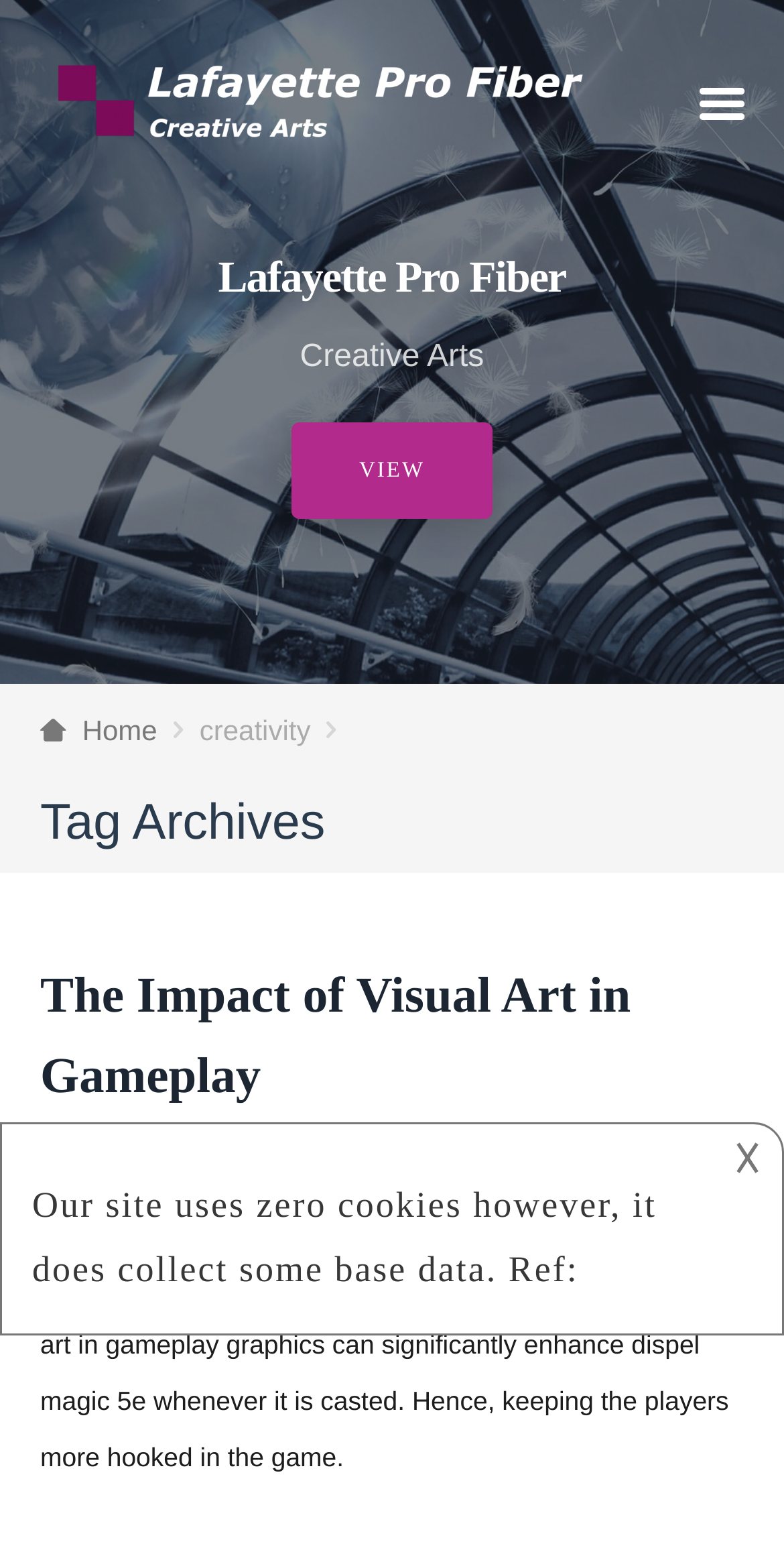What is dispel magic 5e?
Please answer the question with a single word or phrase, referencing the image.

A gameplay mechanic